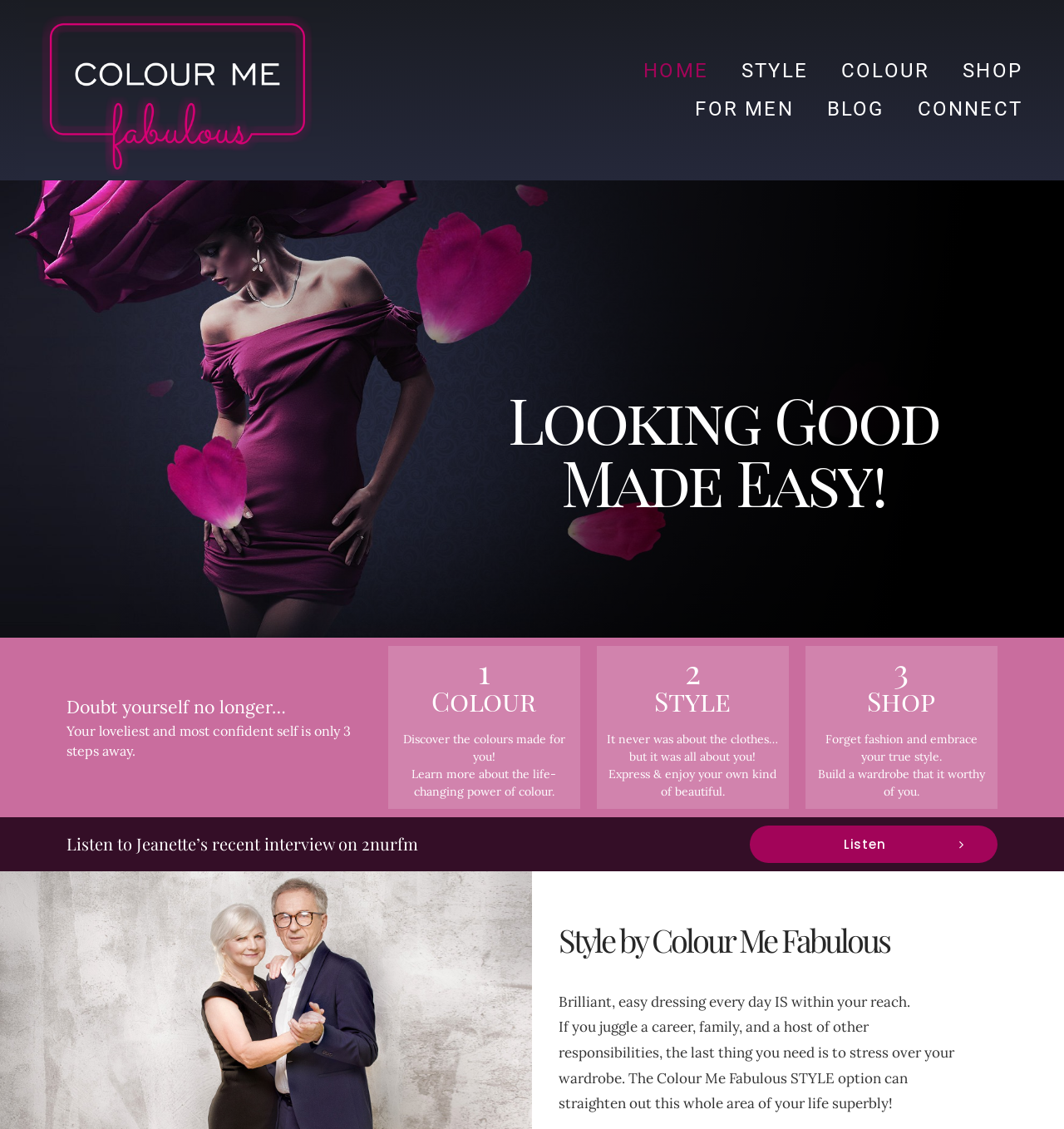Produce a meticulous description of the webpage.

The webpage is about Colour Me Fabulous, a colour and style consultant service based in Newcastle. At the top, there is a navigation menu with five links: HOME, STYLE, COLOUR, SHOP, and FOR MEN. Below the navigation menu, there is a prominent heading "Looking Good Made Easy!" followed by a motivational phrase "Doubt yourself no longer…" and a brief introduction to the service "Your loveliest and most confident self is only 3 steps away."

The three steps are presented in a vertical column, each consisting of a heading, a brief description, and a subheading. The first step is about discovering one's colours, with a heading "1" and a subheading "Colour". The second step is about finding one's style, with a heading "2" and a subheading "Style". The third step is about shopping, with a heading "3" and a subheading "Shop". Each step has a brief description and a few sentences of text.

On the right side of the page, there is a section with a heading "Style by Colour Me Fabulous" and a brief introduction to the service. Below this section, there is a button "Listen" and a text "Listen to Jeanette’s recent interview on 2nurfm".

Throughout the page, there are several static text elements with inspirational and motivational quotes, such as "Express & enjoy your own kind of beautiful" and "Brilliant, easy dressing every day IS within your reach". The overall tone of the page is encouraging and supportive, with a focus on helping individuals discover their personal style and confidence.